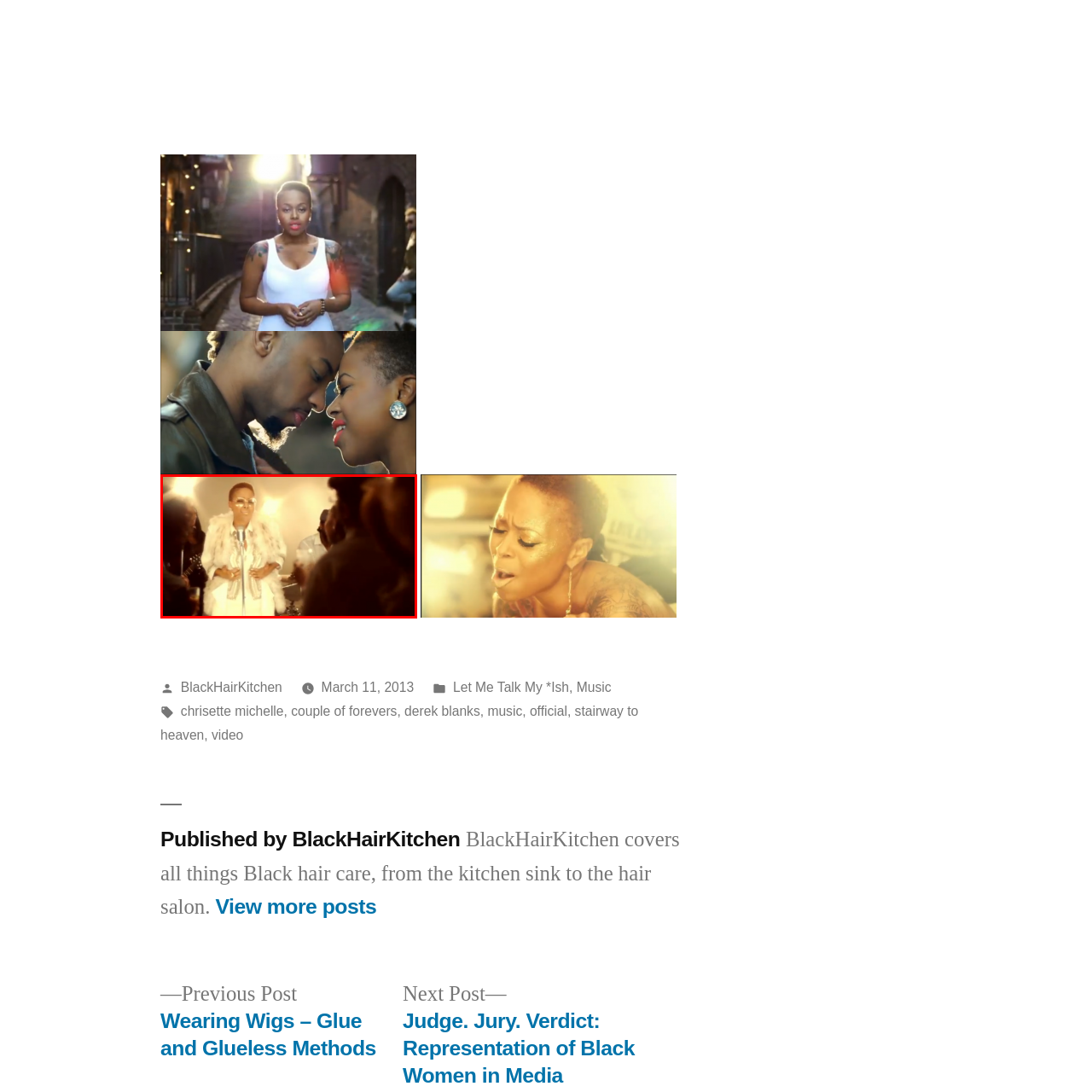Examine the content inside the red boundary in the image and give a detailed response to the following query: What is the atmosphere of the performance?

The image captures a moment filled with music and connection, showcasing a celebration of talent and artistry, and the soft lighting behind the artist enhances the intimate vibe of this performance, while her engagement with the band and audience creates an electric atmosphere.